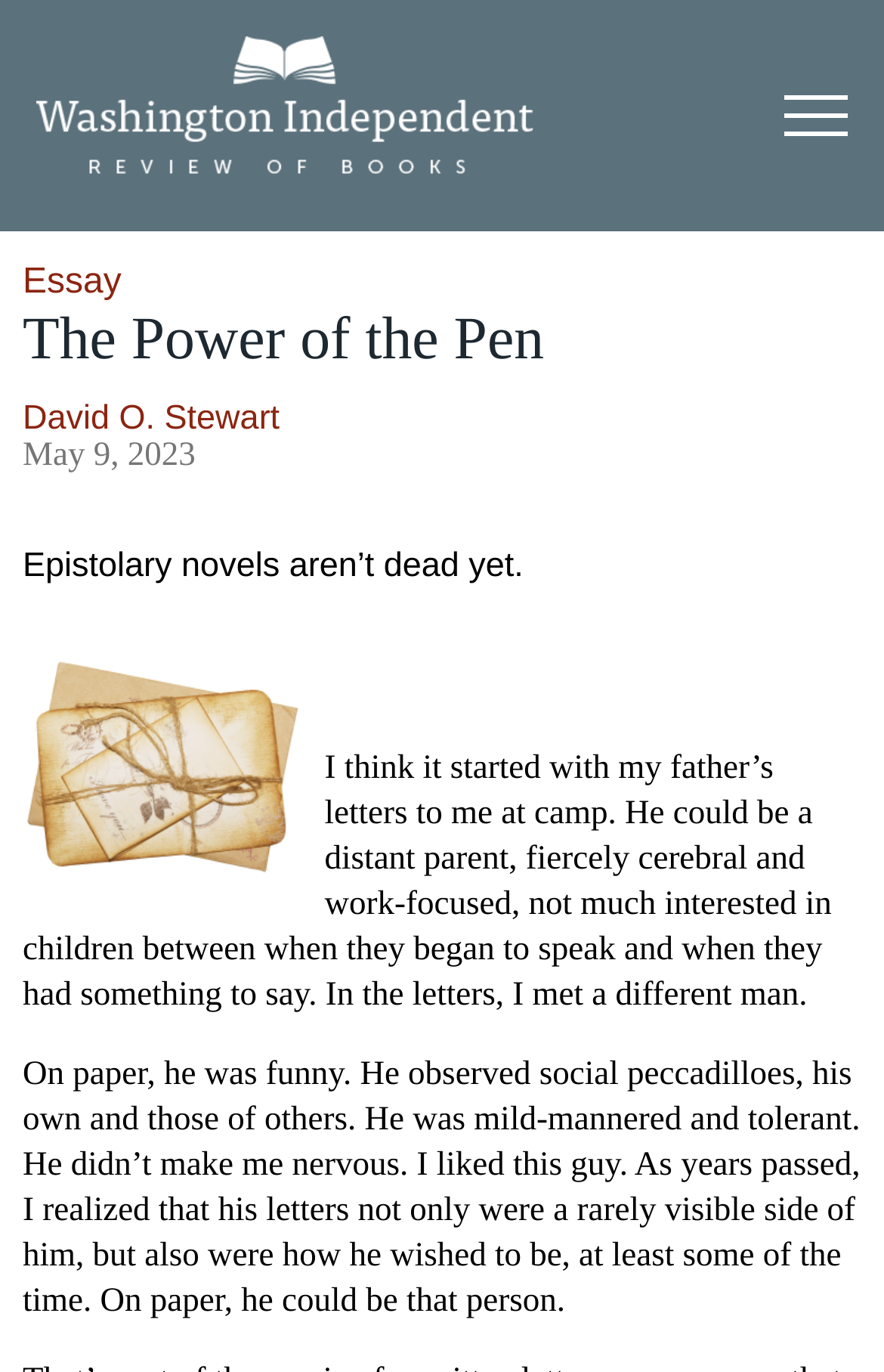Offer a thorough description of the webpage.

The webpage is a literary review article from The Independent, a publication dedicated to book reviews and writing about the world of books. At the top left, there is a navigation menu with a "Home" link accompanied by a small image. On the top right, there is a toggle button to open a mobile menu, which contains a text box for email input and a "Submit" button with a small icon.

Below the navigation menu, there are several tabs, including "DONATE", which is not currently selected. The main content of the page is an essay titled "The Power of the Pen", written by David O. Stewart, dated May 9, 2023. The essay is accompanied by an image related to the topic.

The essay begins with a brief introduction, followed by a longer passage of text that discusses the author's experience with epistolary novels and their personal connection to letters written by their father. The text is divided into paragraphs, with the first paragraph describing the author's father's letters and the second paragraph reflecting on the author's realization about their father's personality through these letters.